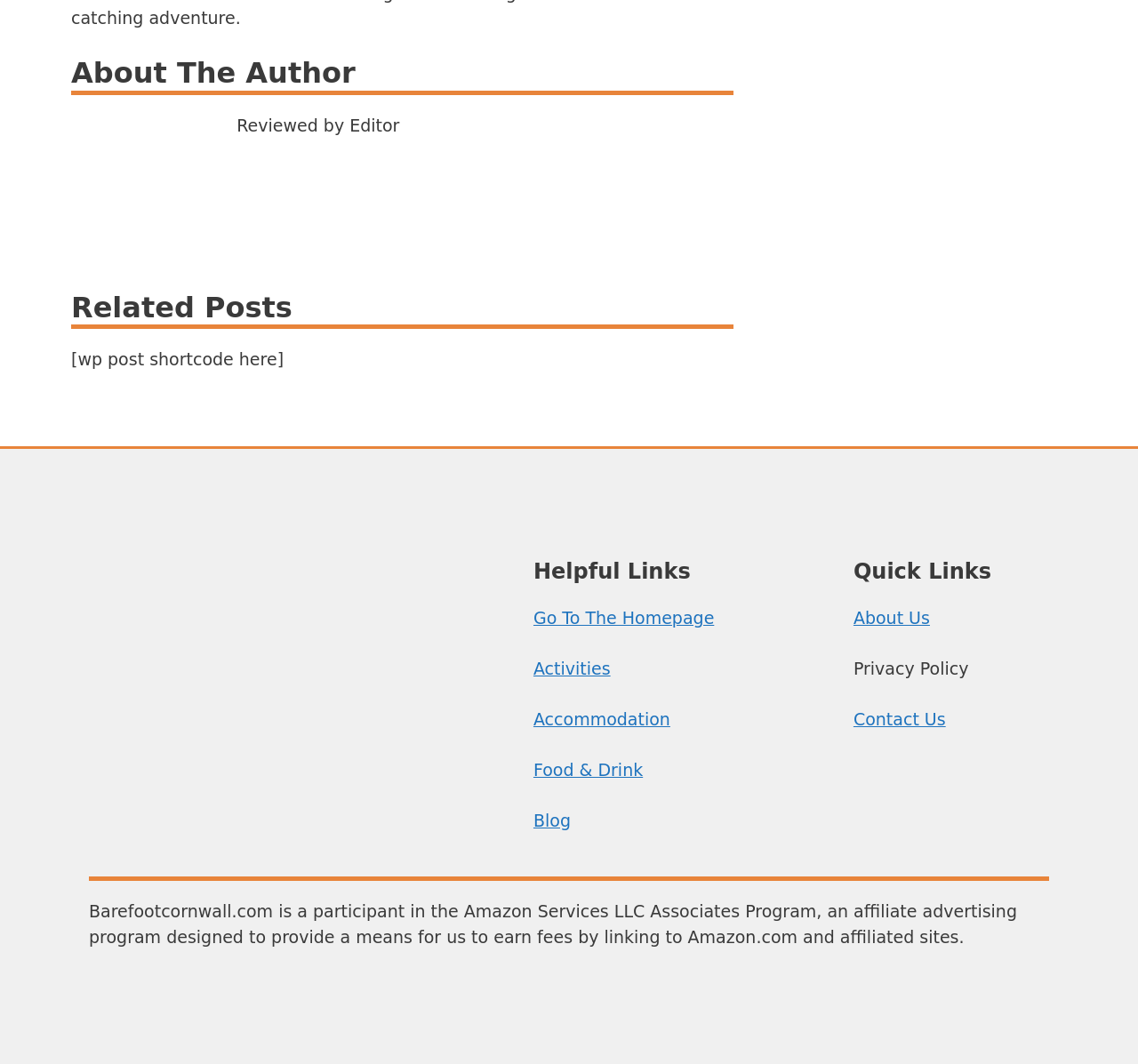What is the topic of the 'Related Posts' section?
Respond to the question with a single word or phrase according to the image.

Unknown